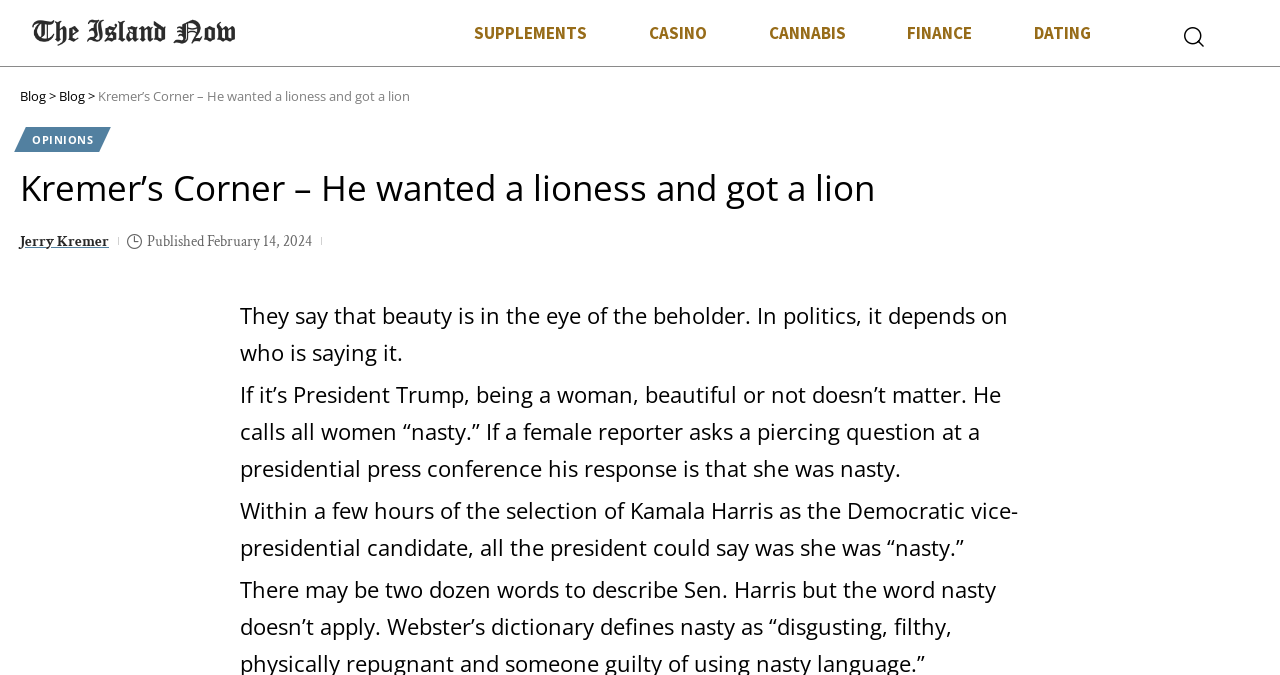Identify the bounding box coordinates for the element that needs to be clicked to fulfill this instruction: "Go to the 'OPINIONS' section". Provide the coordinates in the format of four float numbers between 0 and 1: [left, top, right, bottom].

[0.016, 0.187, 0.082, 0.224]